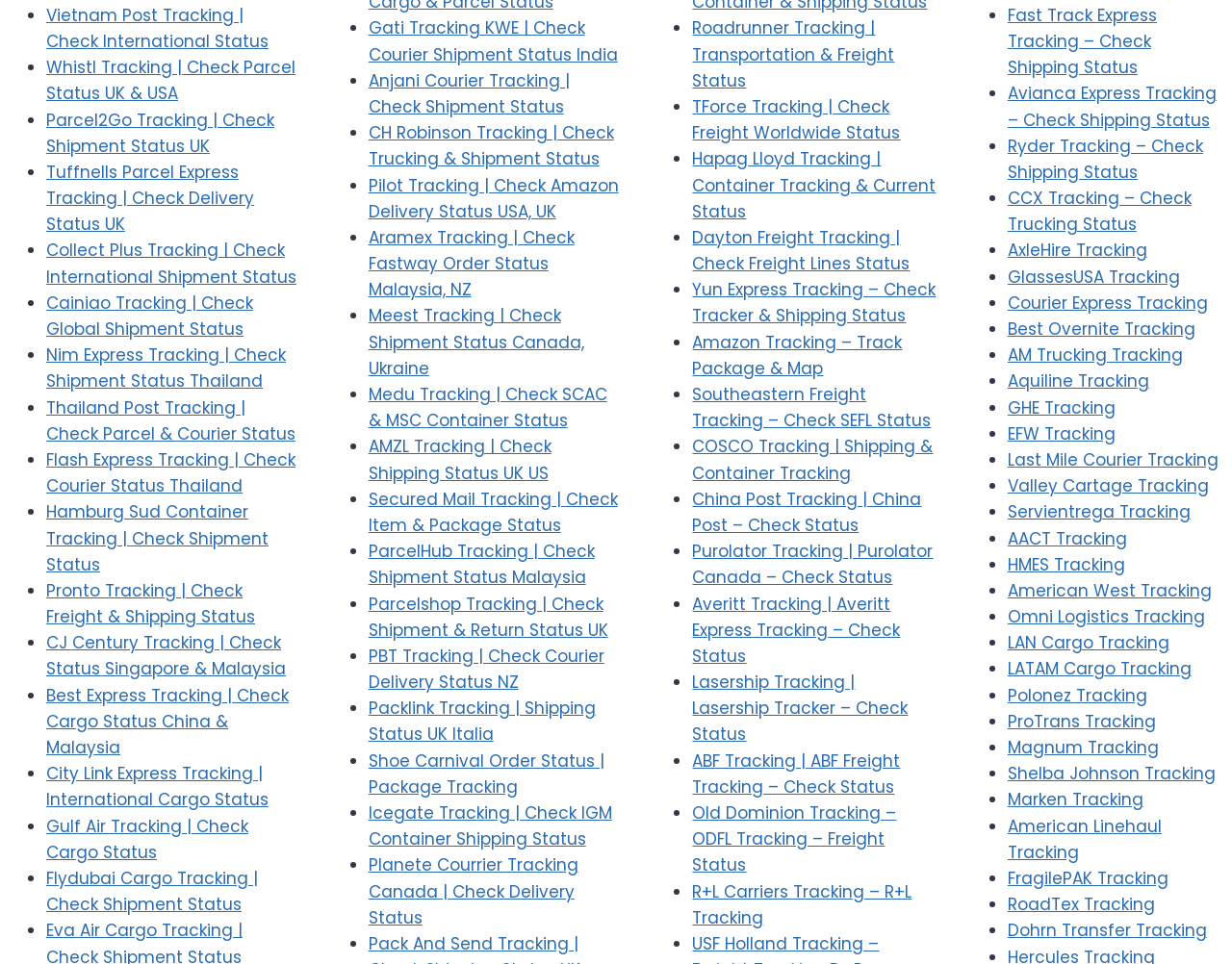Please specify the bounding box coordinates for the clickable region that will help you carry out the instruction: "Track CJ Century shipment".

[0.038, 0.655, 0.232, 0.706]